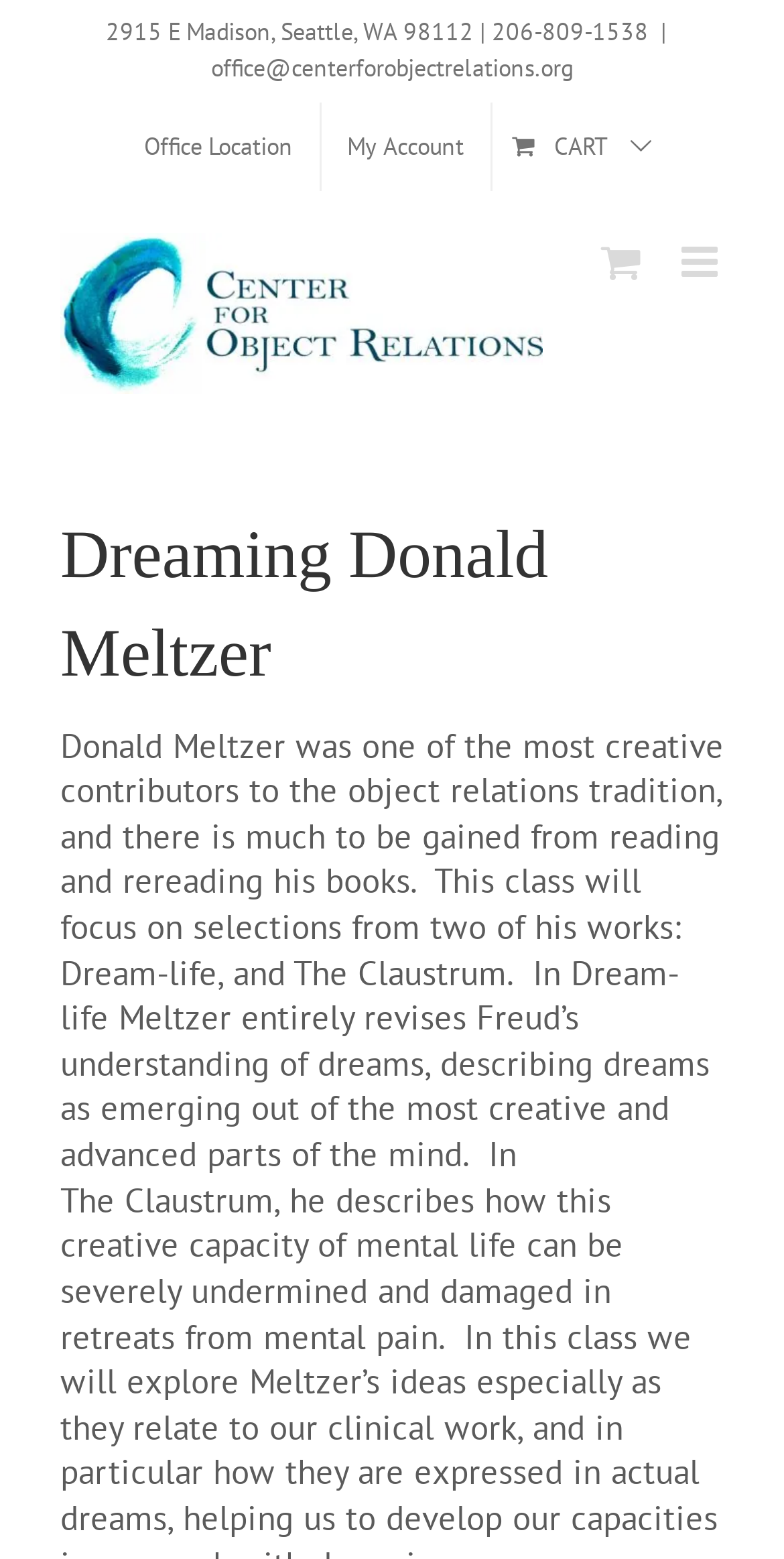Specify the bounding box coordinates of the area that needs to be clicked to achieve the following instruction: "Contact office via email".

[0.269, 0.034, 0.731, 0.053]